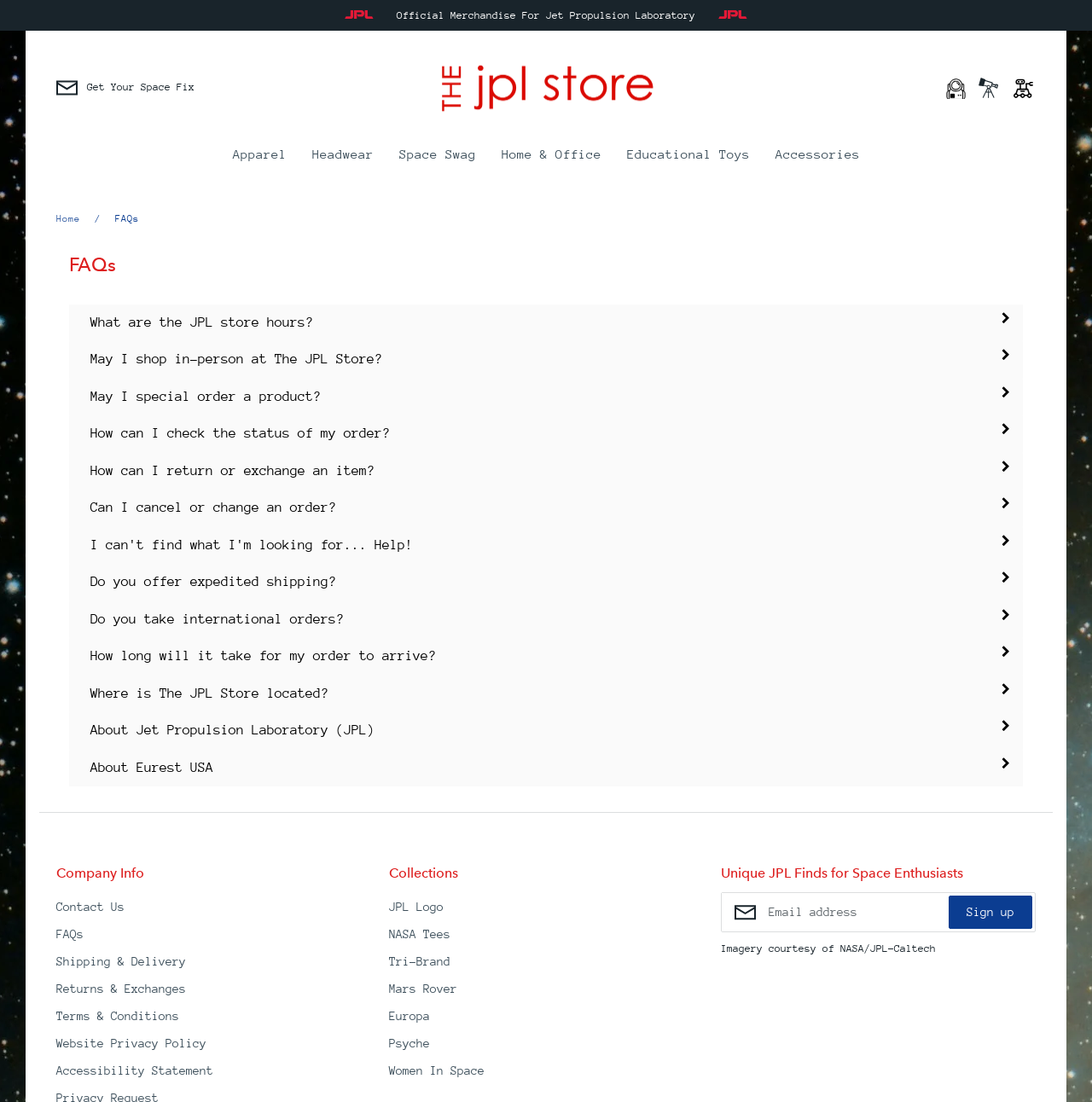Determine the bounding box coordinates of the section to be clicked to follow the instruction: "Go to the 'Mars' category". The coordinates should be given as four float numbers between 0 and 1, formatted as [left, top, right, bottom].

[0.138, 0.13, 0.364, 0.19]